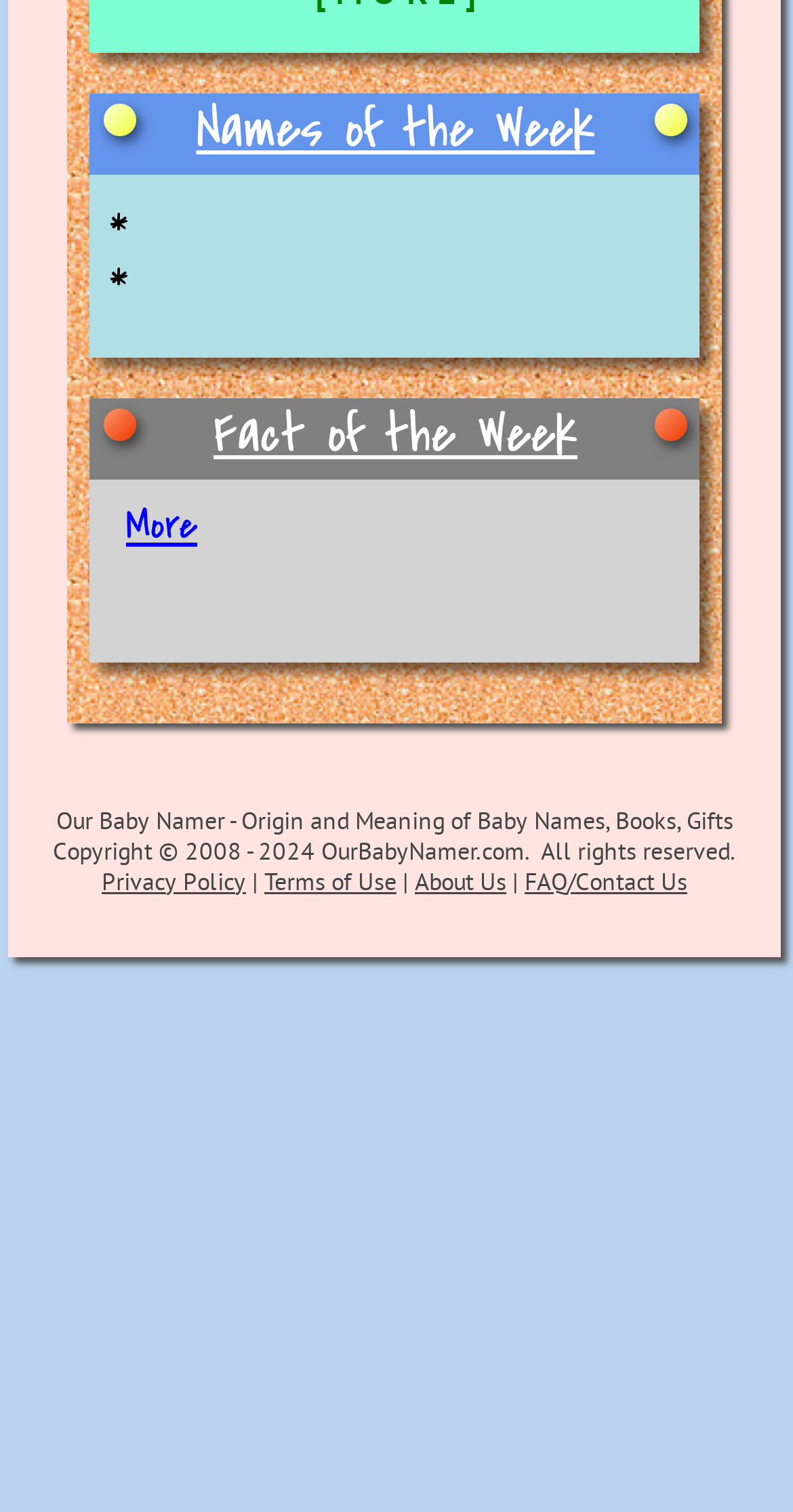Answer this question using a single word or a brief phrase:
What is the name of the website?

Our Baby Namer